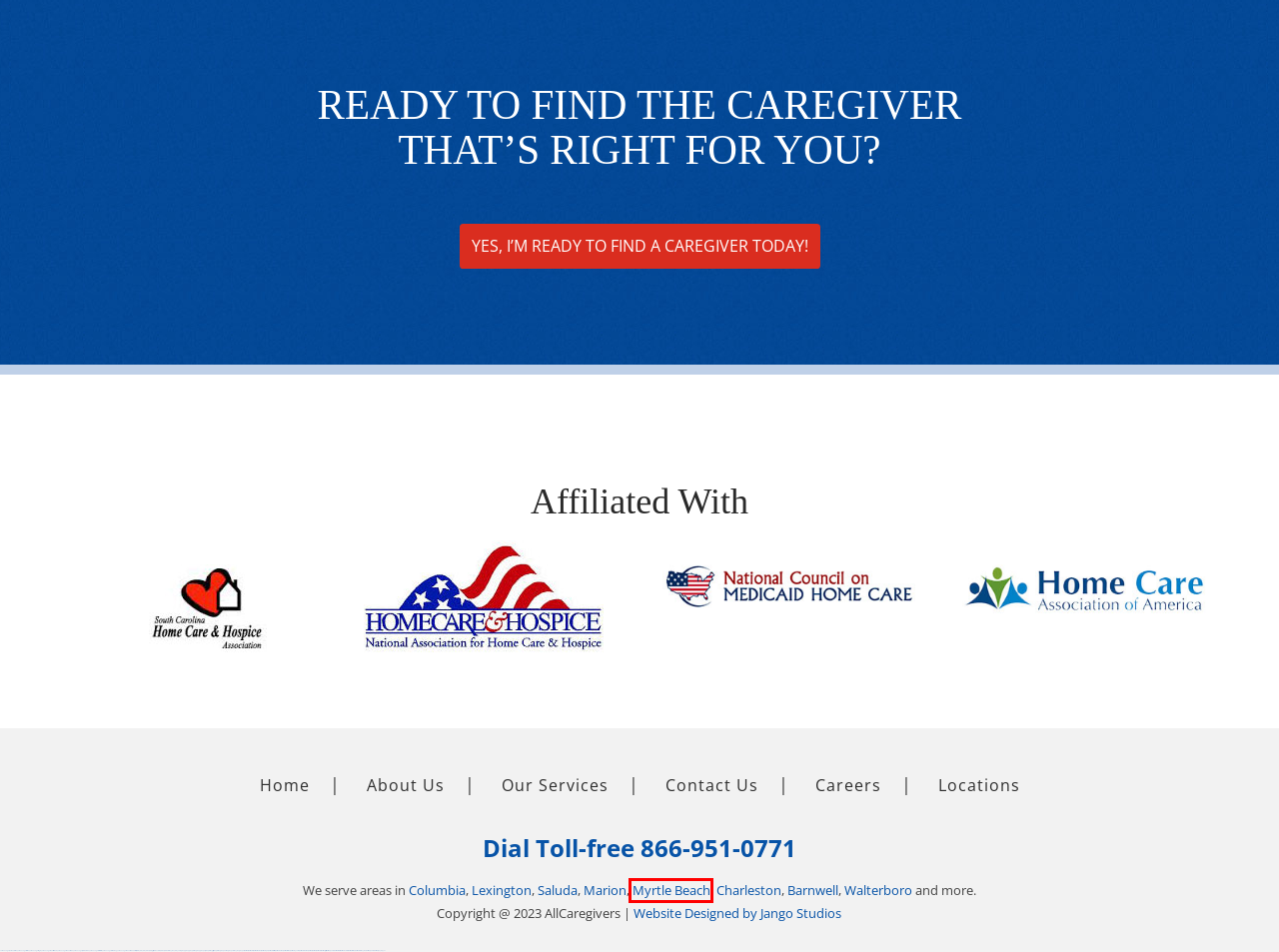Consider the screenshot of a webpage with a red bounding box and select the webpage description that best describes the new page that appears after clicking the element inside the red box. Here are the candidates:
A. Home Health Care - Columbia, SC
B. Home Health Care - Myrtle Beach, SC - AllCaregivers
C. Home Health Care - Barnwell, SC - AllCaregivers
D. Home Health Care - Saluda, SC - AllCaregivers
E. Attorney Web Design | Law Firm SEO | Columbia SC
F. Home Health Care - Marion, SC - AllCaregivers
G. Home Health Care - Charleston, SC - AllCaregivers
H. Home Health Care - Walterboro, SC

B